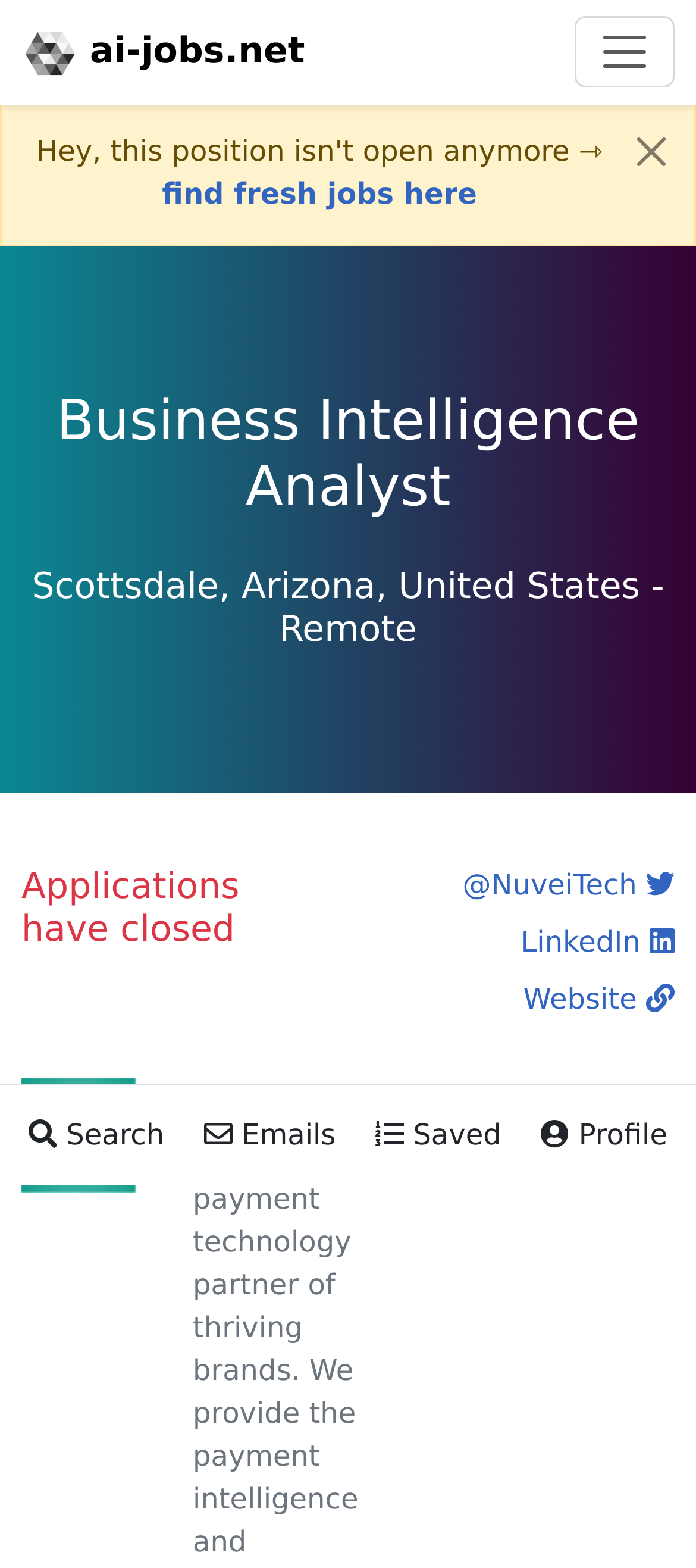Please identify the bounding box coordinates of the element I need to click to follow this instruction: "View Nuvei's LinkedIn profile".

[0.748, 0.59, 0.969, 0.612]